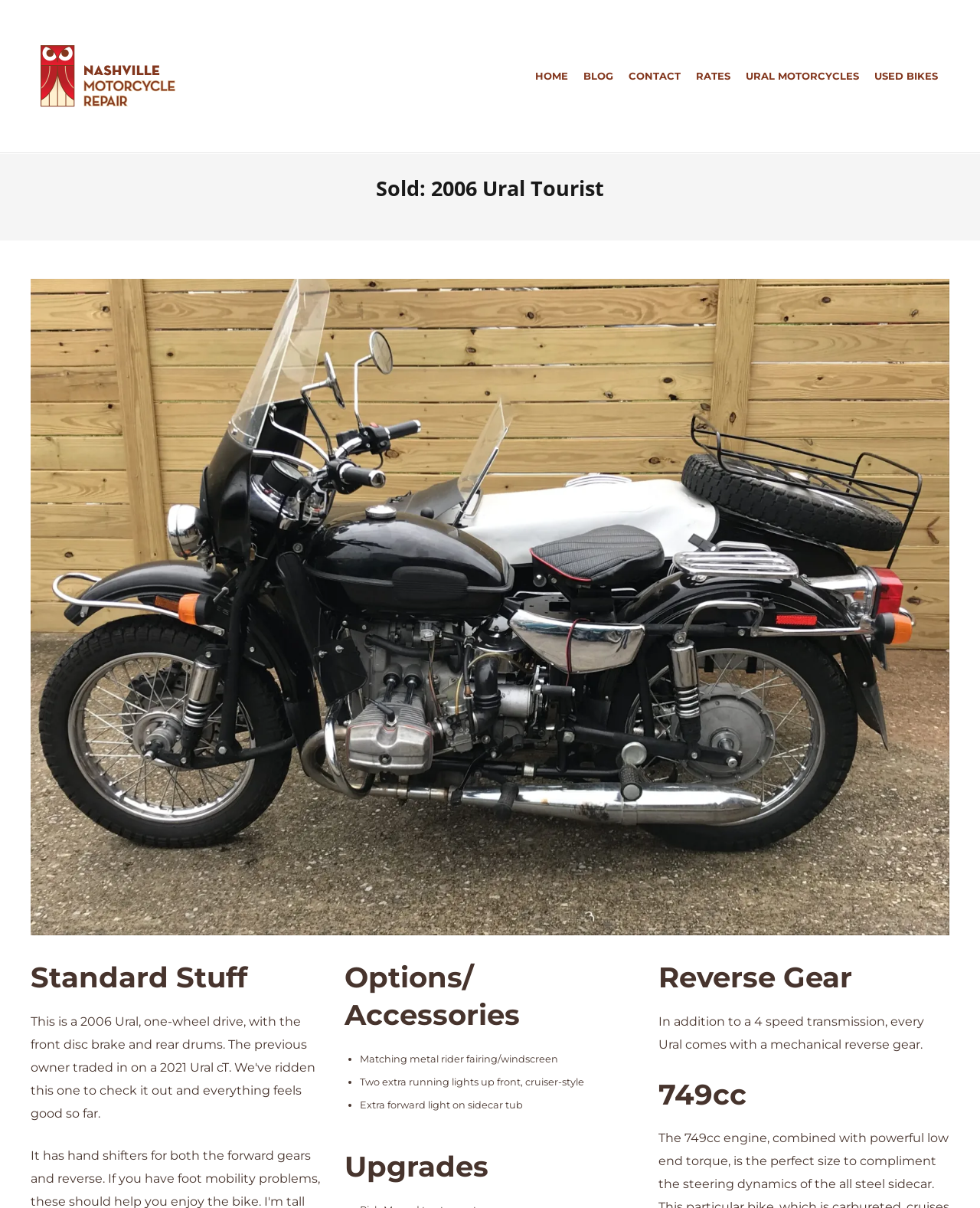Create a detailed summary of all the visual and textual information on the webpage.

The webpage is about a sold 2006 Ural Tourist motorcycle, with a focus on its features and upgrades. At the top left, there is a link to "Nashville Motorcycle Repair" accompanied by an image with the same name. Below this, a large heading "Sold: 2006 Ural Tourist" spans across the page, followed by a prominent image that takes up most of the page's width.

Underneath the image, there are three sections: "Standard Stuff", "Options/Accessories", and "Upgrades". The "Options/Accessories" section lists three bullet points, including a matching metal rider fairing/windscreen, two extra running lights up front, and an extra forward light on the sidecar tub.

To the right of the "Options/Accessories" section, there are two more headings: "Reverse Gear" and "749cc". The "Reverse Gear" section explains that every Ural comes with a mechanical reverse gear in addition to a 4-speed transmission. The "749cc" section likely refers to the motorcycle's engine size.

Overall, the webpage provides a detailed description of the sold motorcycle's features and upgrades, with a focus on its technical specifications and accessories.